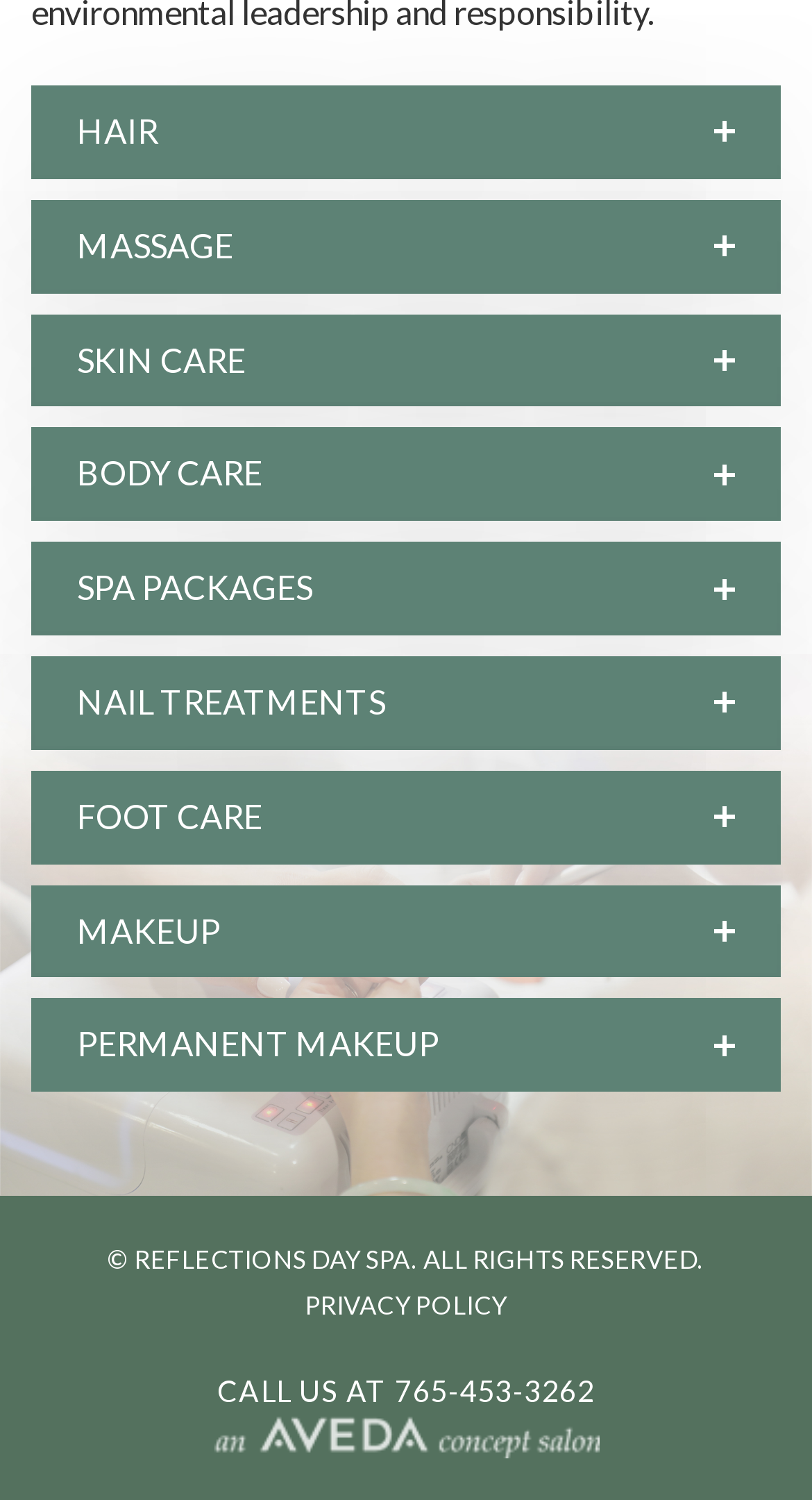Given the element description: "PRIVACY POLICY", predict the bounding box coordinates of this UI element. The coordinates must be four float numbers between 0 and 1, given as [left, top, right, bottom].

[0.376, 0.86, 0.624, 0.881]